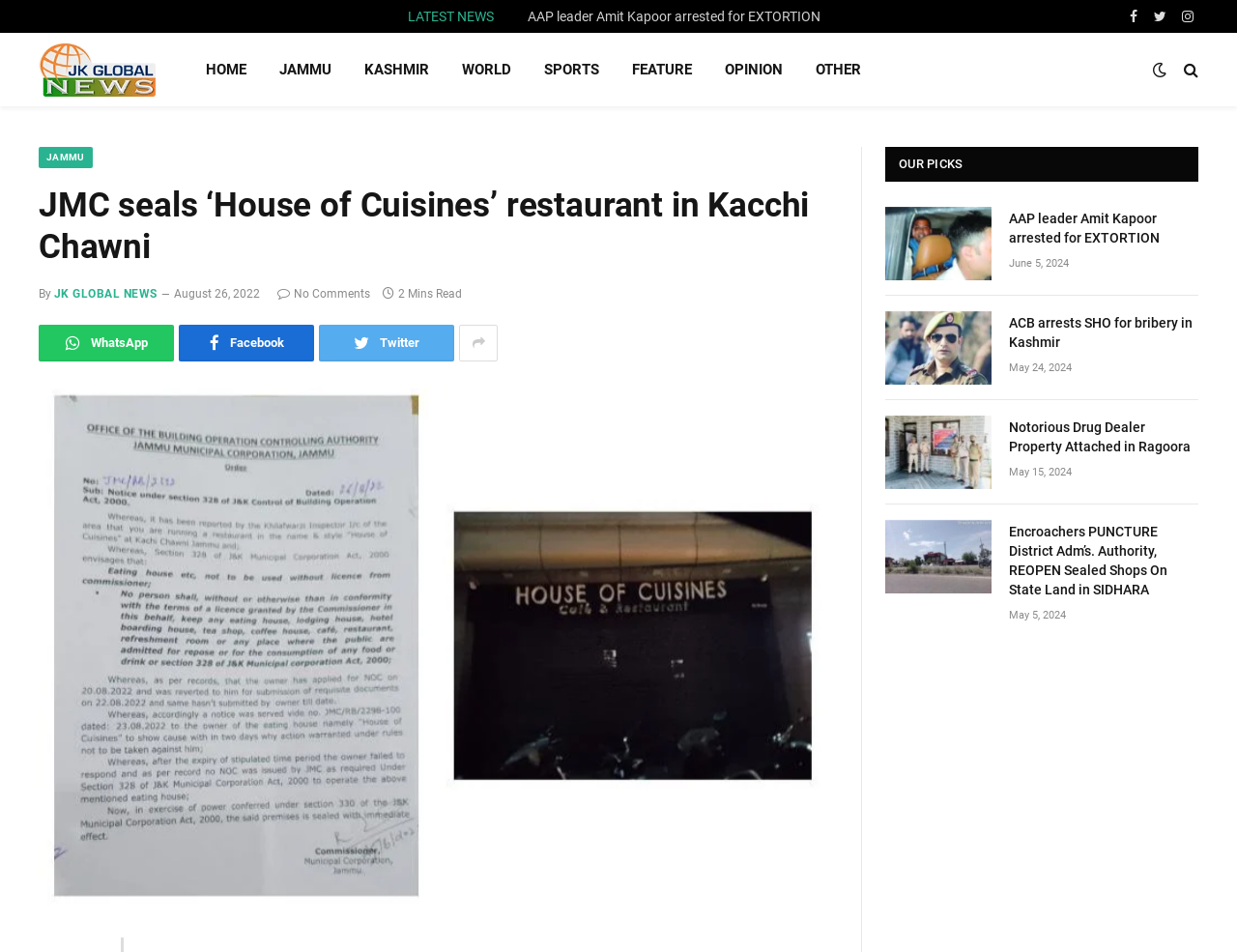Find the bounding box coordinates for the UI element that matches this description: "parent_node: HOME title="JK Globalnews"".

[0.031, 0.035, 0.126, 0.112]